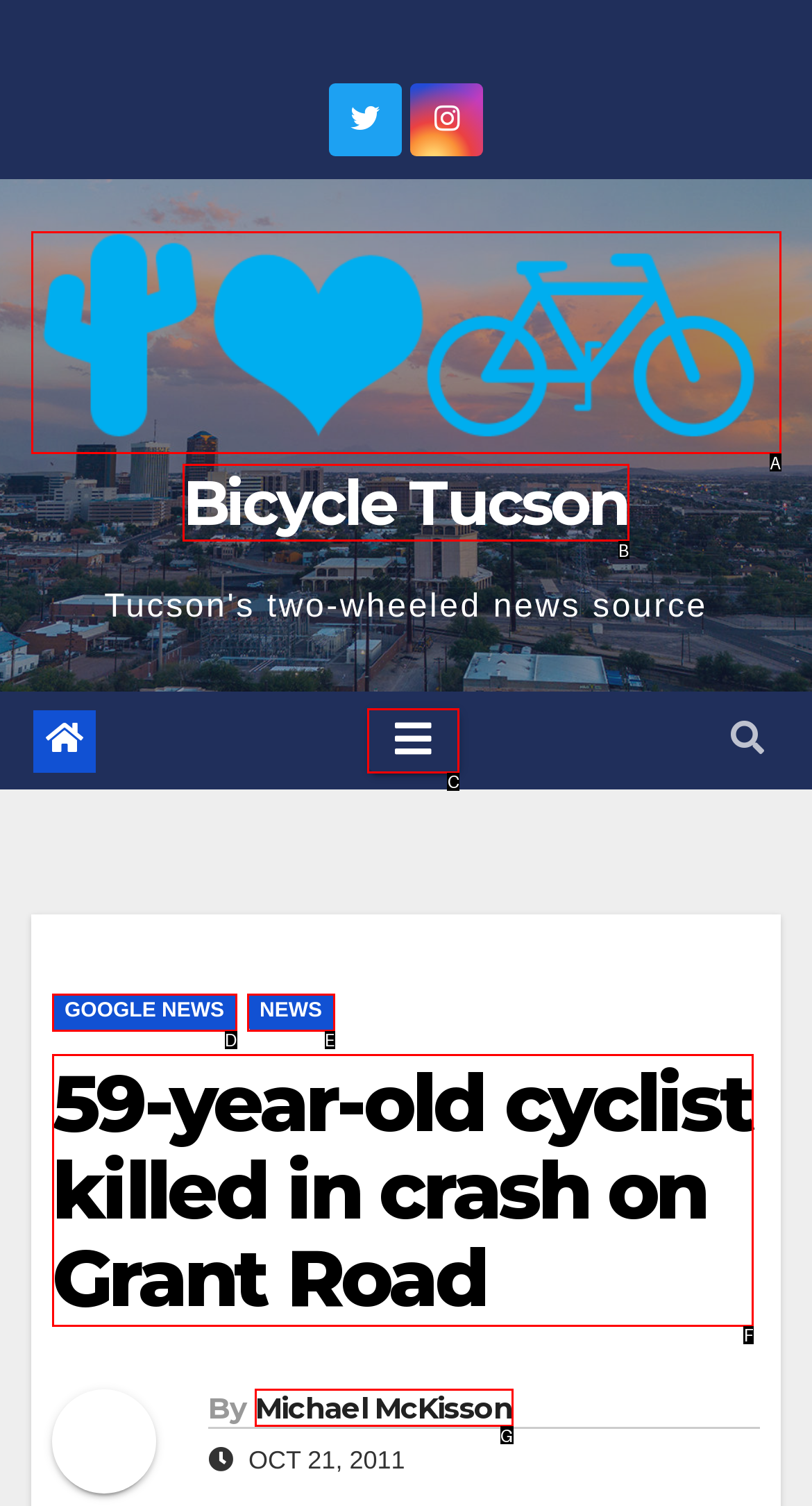With the provided description: News, select the most suitable HTML element. Respond with the letter of the selected option.

E